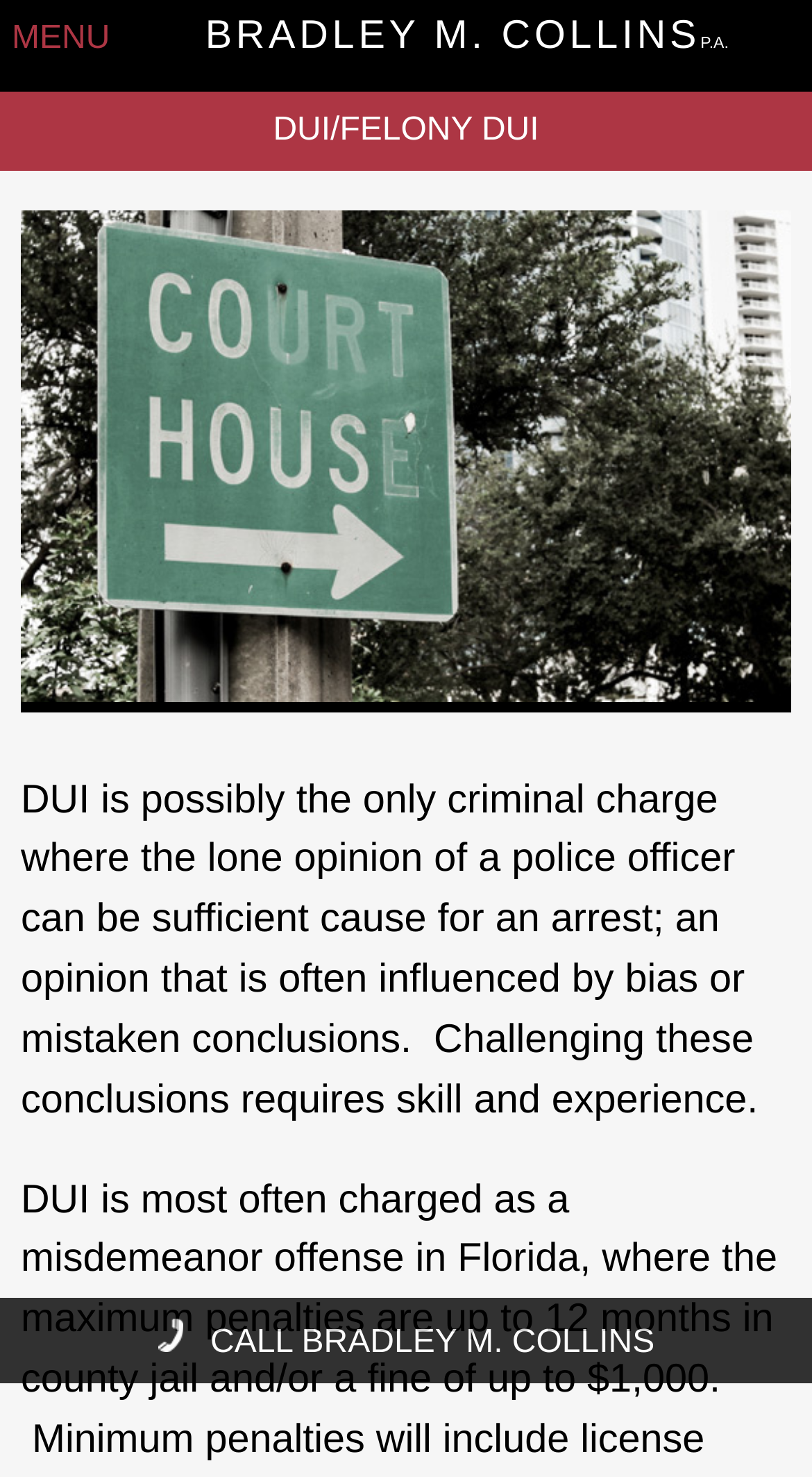Using the element description provided, determine the bounding box coordinates in the format (top-left x, top-left y, bottom-right x, bottom-right y). Ensure that all values are floating point numbers between 0 and 1. Element description: Bradley M. CollinsP.A.

[0.15, 0.01, 1.0, 0.041]